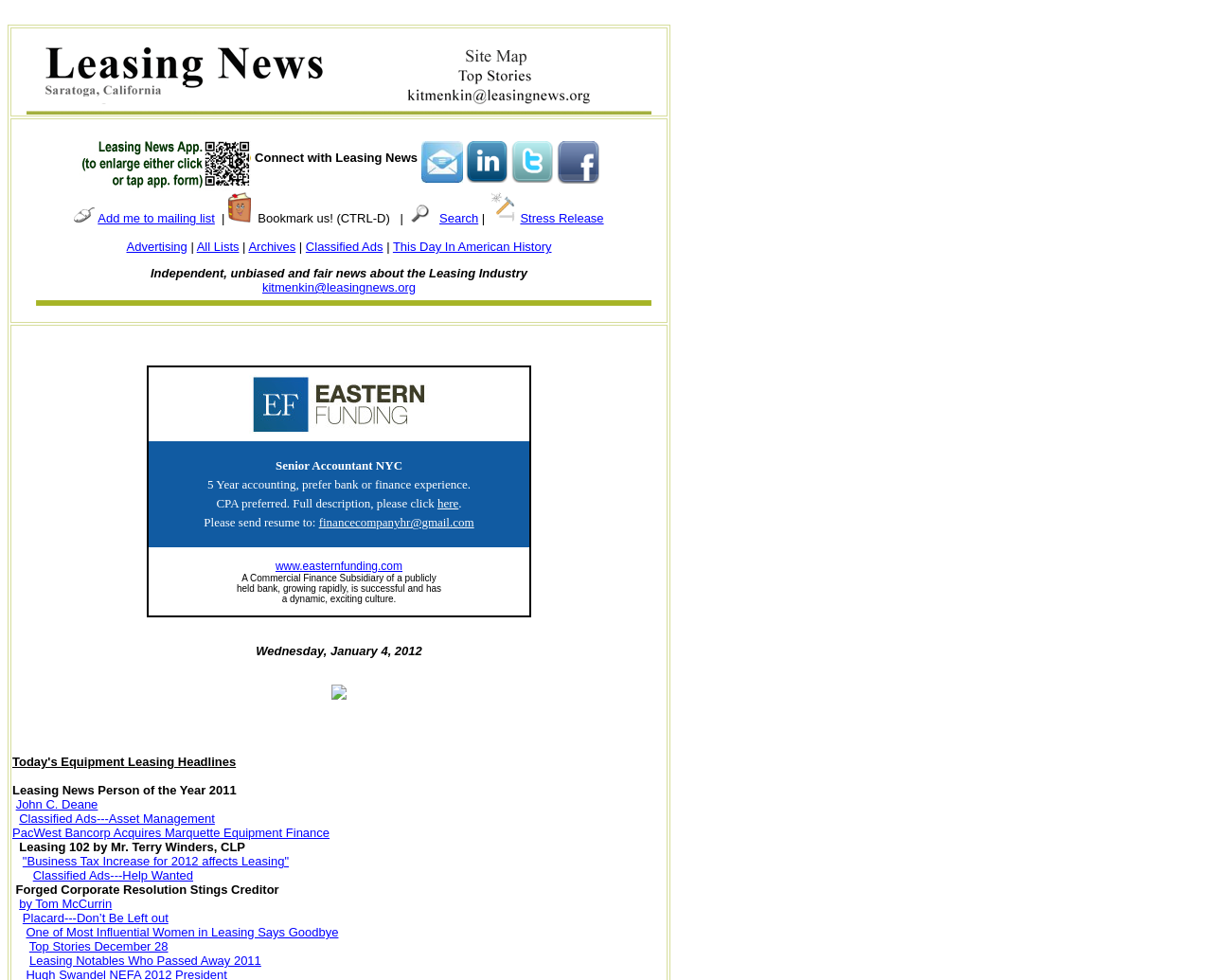What is the name of the person of the year 2011?
Examine the image and provide an in-depth answer to the question.

I found the answer by looking at the section with the title 'Leasing News Person of the Year 2011' and found the name 'John C. Deane' linked below it.